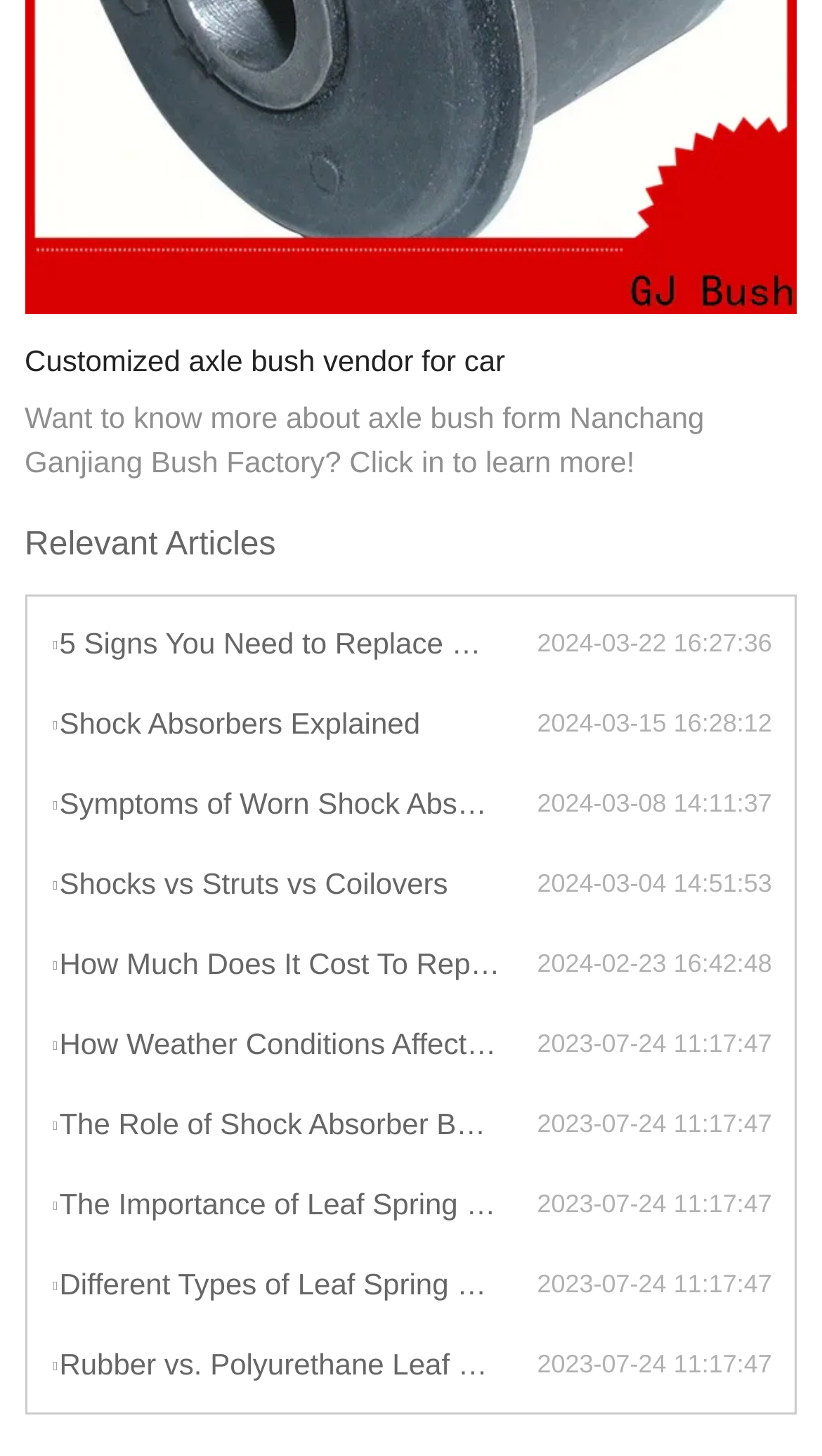Identify the bounding box for the UI element specified in this description: "Shock Absorbers Explained". The coordinates must be four float numbers between 0 and 1, formatted as [left, top, right, bottom].

[0.061, 0.481, 0.653, 0.515]